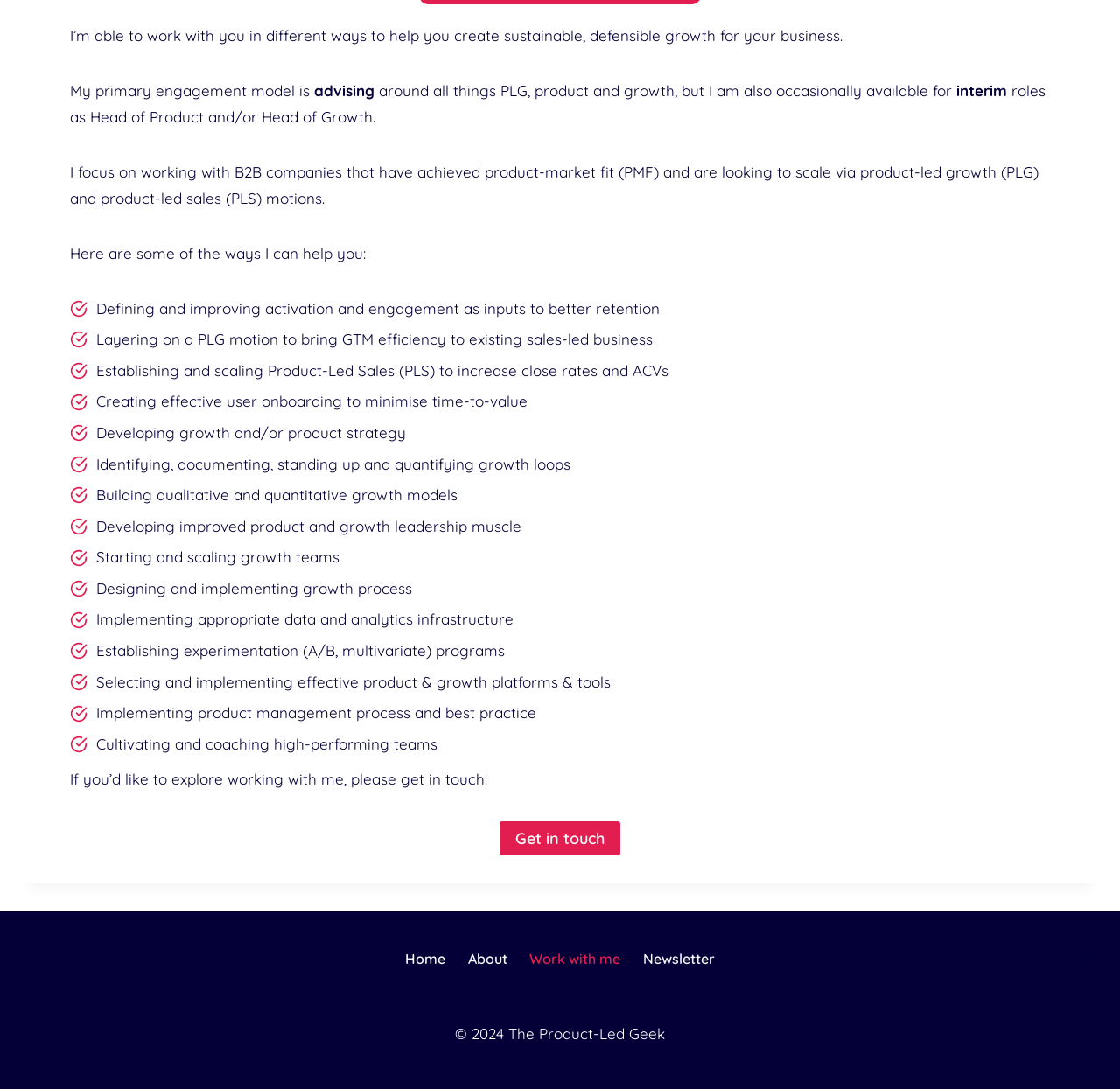Bounding box coordinates are to be given in the format (top-left x, top-left y, bottom-right x, bottom-right y). All values must be floating point numbers between 0 and 1. Provide the bounding box coordinate for the UI element described as: Linkedin

[0.92, 0.867, 0.947, 0.894]